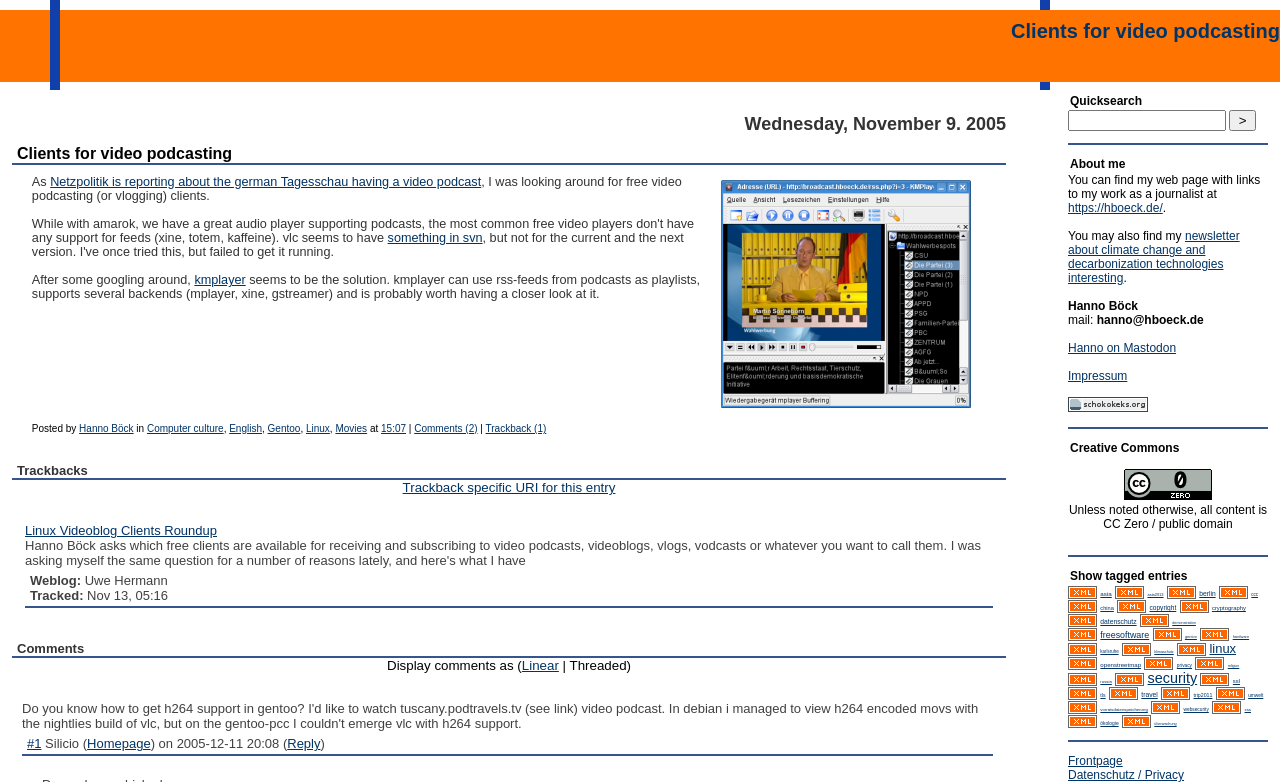Determine the bounding box coordinates for the area you should click to complete the following instruction: "Visit Fermilab Today website".

None